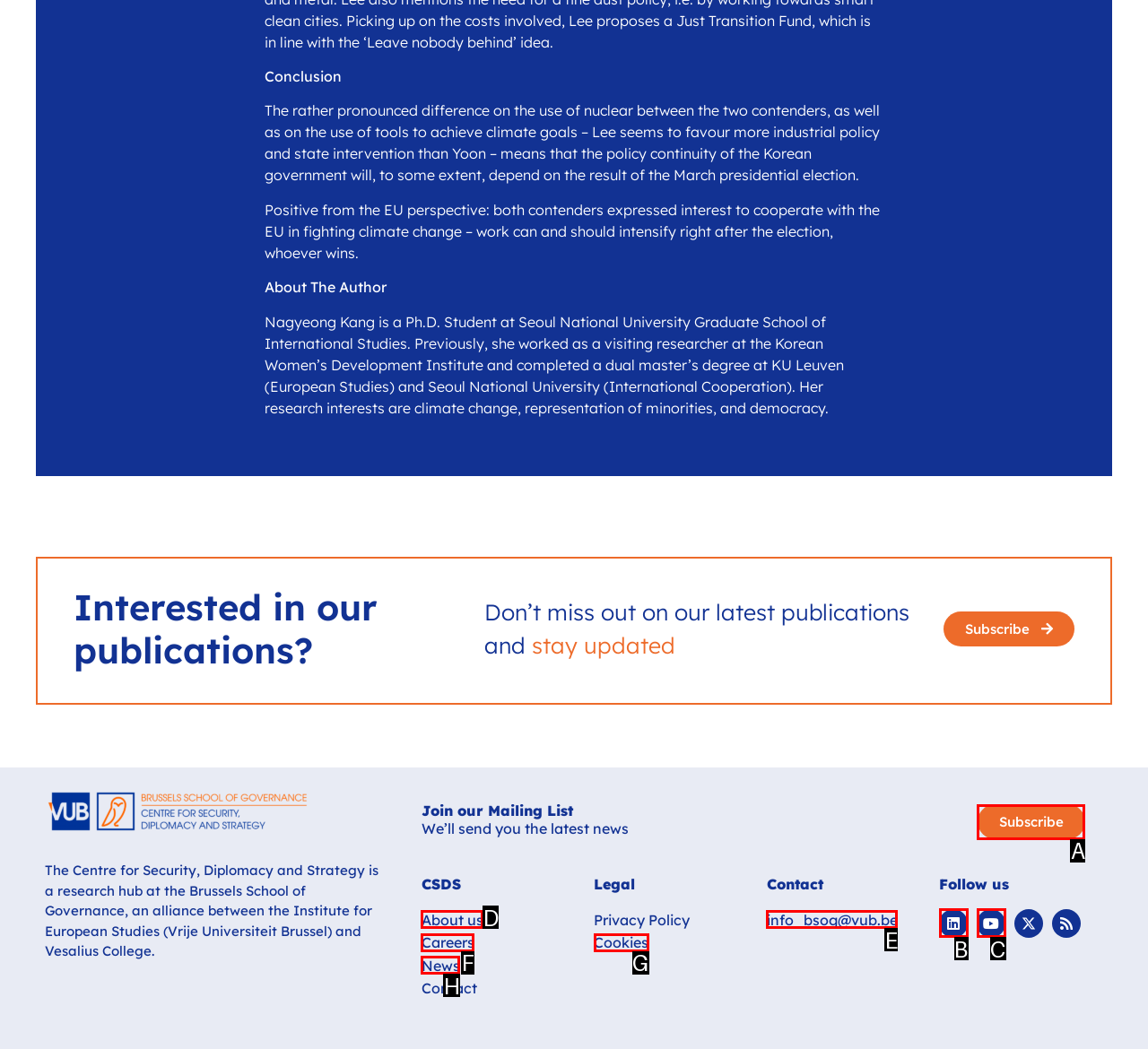Select the appropriate HTML element that needs to be clicked to execute the following task: Follow on Linkedin. Respond with the letter of the option.

B